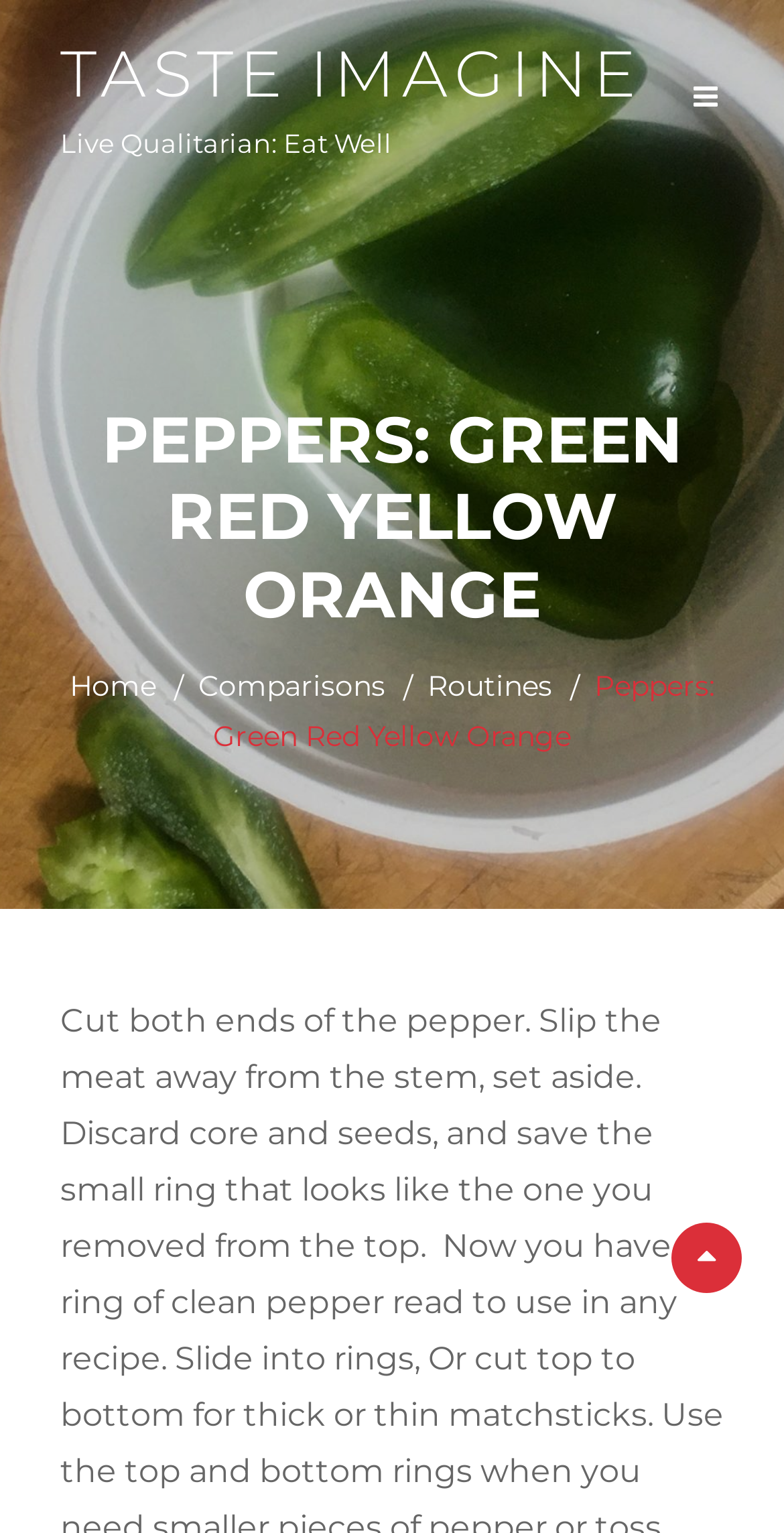Identify the bounding box for the described UI element. Provide the coordinates in (top-left x, top-left y, bottom-right x, bottom-right y) format with values ranging from 0 to 1: Comparisons

[0.253, 0.436, 0.491, 0.459]